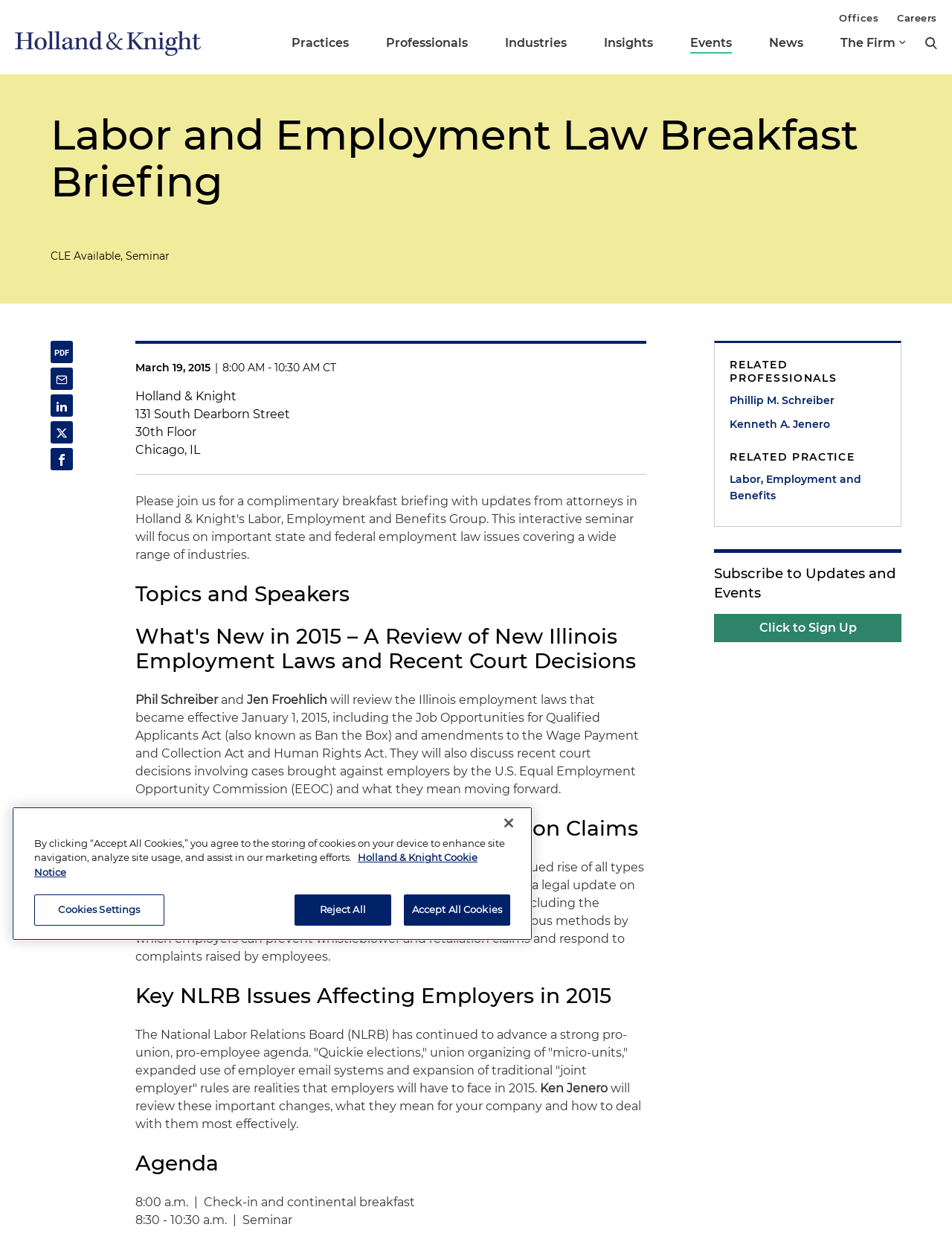What is the location of the seminar?
Identify the answer in the screenshot and reply with a single word or phrase.

Holland & Knight, 131 South Dearborn Street, 30th Floor, Chicago, IL